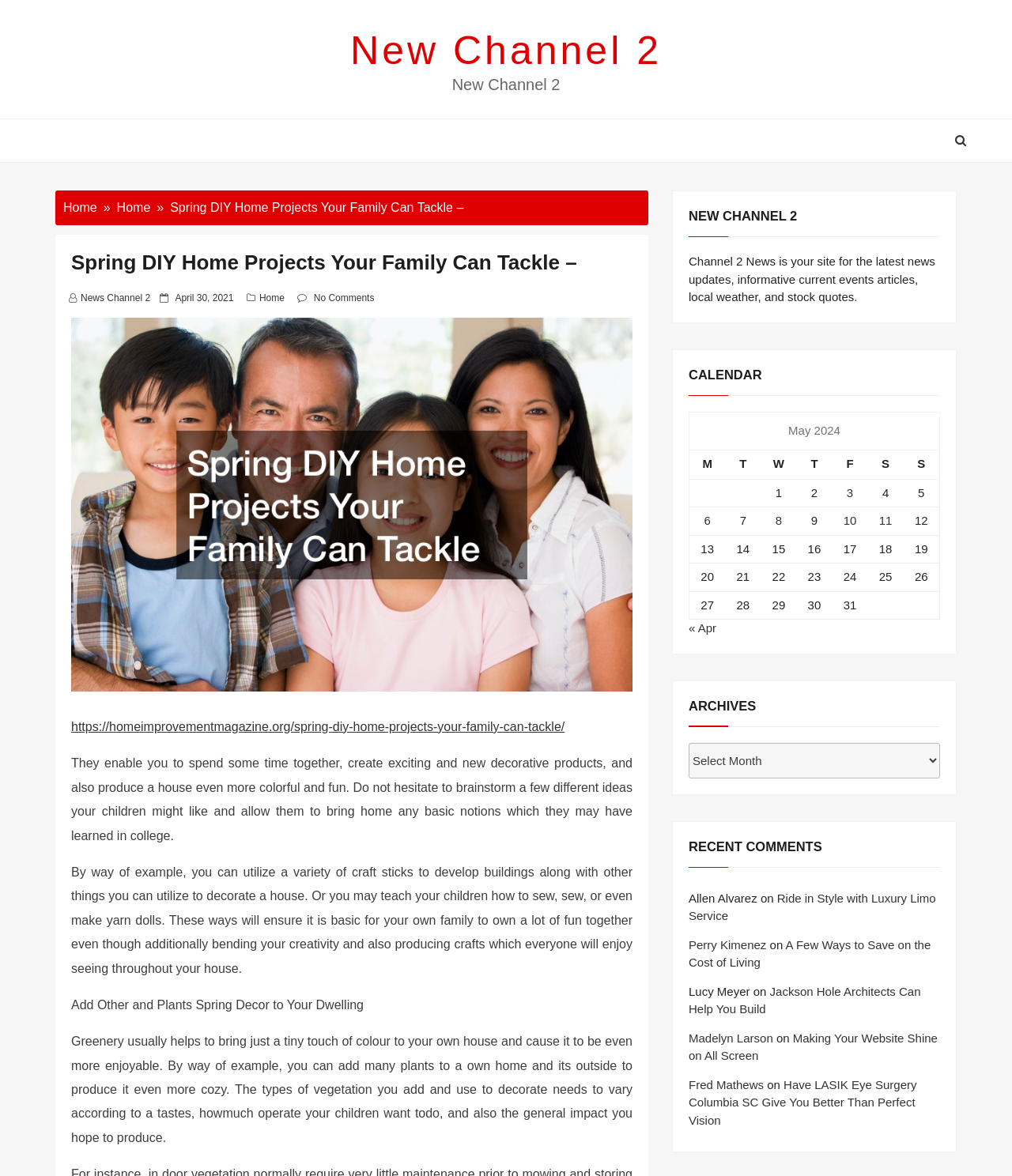Given the element description: "Home", predict the bounding box coordinates of this UI element. The coordinates must be four float numbers between 0 and 1, given as [left, top, right, bottom].

[0.062, 0.171, 0.096, 0.182]